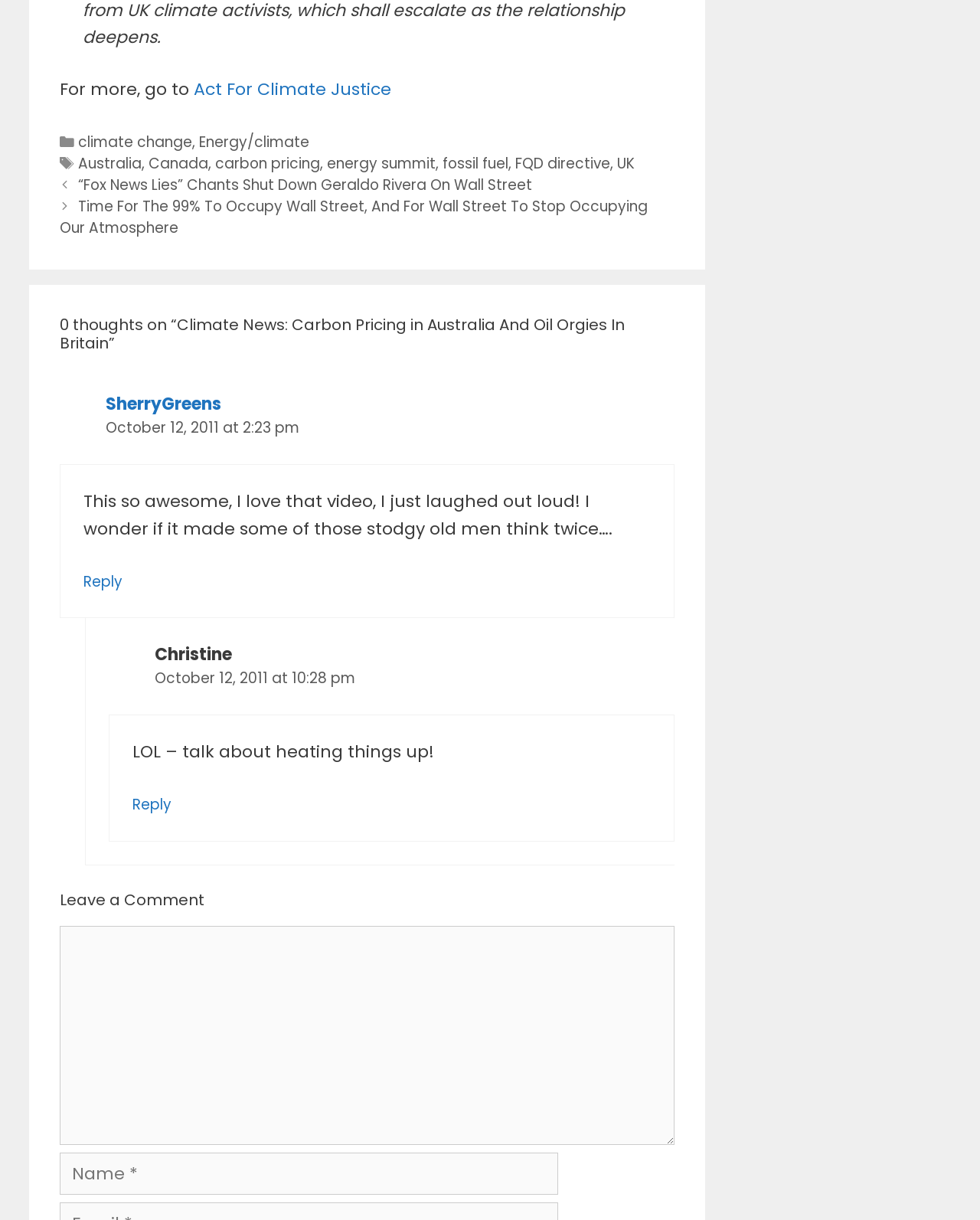What is the purpose of the textbox at the bottom of the page?
Refer to the screenshot and respond with a concise word or phrase.

Leave a comment